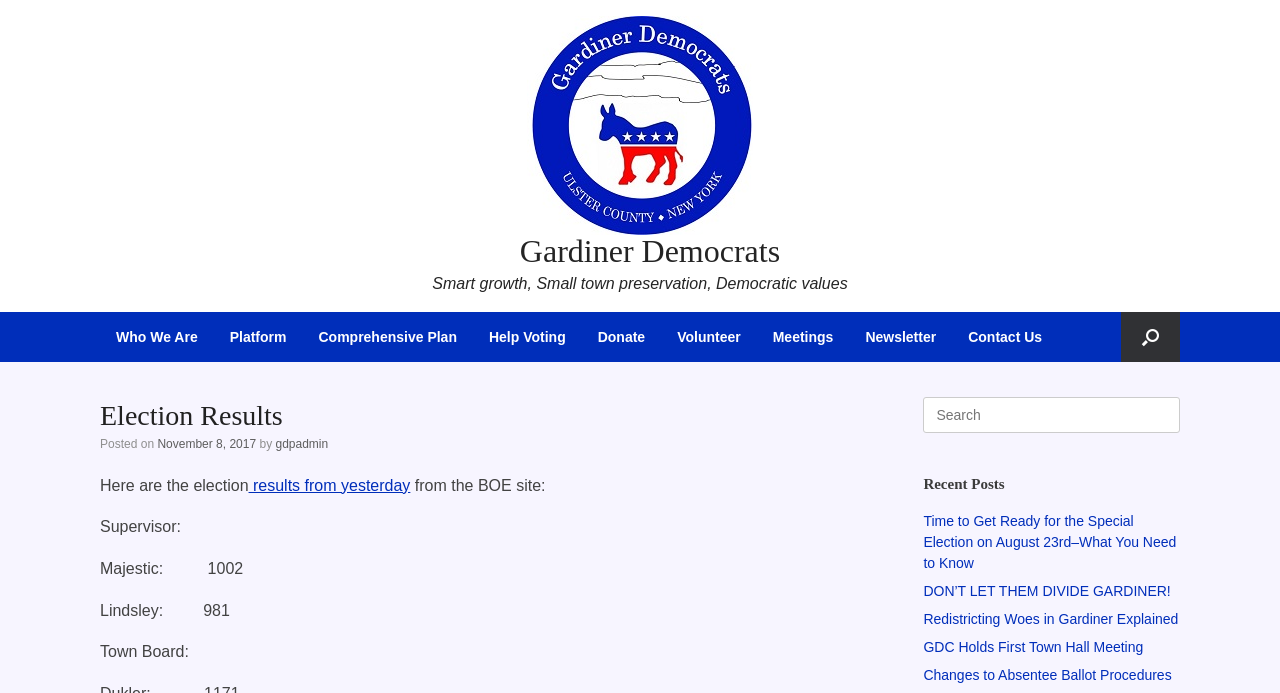Give an in-depth explanation of the webpage layout and content.

The webpage is about the Gardiner Democrats, a political organization focused on smart growth, small town preservation, and democratic values. At the top left, there is a logo of Gardiner Democrats, accompanied by a link to the organization's homepage. Below the logo, there is a tagline that summarizes the organization's values.

The top navigation menu consists of seven links: "Who We Are", "Platform", "Comprehensive Plan", "Help Voting", "Donate", "Volunteer", and "Meetings". These links are positioned horizontally, taking up most of the top section of the page.

On the right side of the top section, there is a search bar with a prompt "Open the search". Below the search bar, there is a heading "Election Results" followed by a subheading "Posted on November 8, 2017" and a brief introduction to the election results.

The main content of the page is divided into two sections. The left section displays the election results, including the number of votes for Supervisor and Town Board positions. The right section is titled "Recent Posts" and features five links to news articles, including "Time to Get Ready for the Special Election on August 23rd–What You Need to Know", "DON’T LET THEM DIVIDE GARDINER!", "Redistricting Woes in Gardiner Explained", "GDC Holds First Town Hall Meeting", and "Changes to Absentee Ballot Procedures".